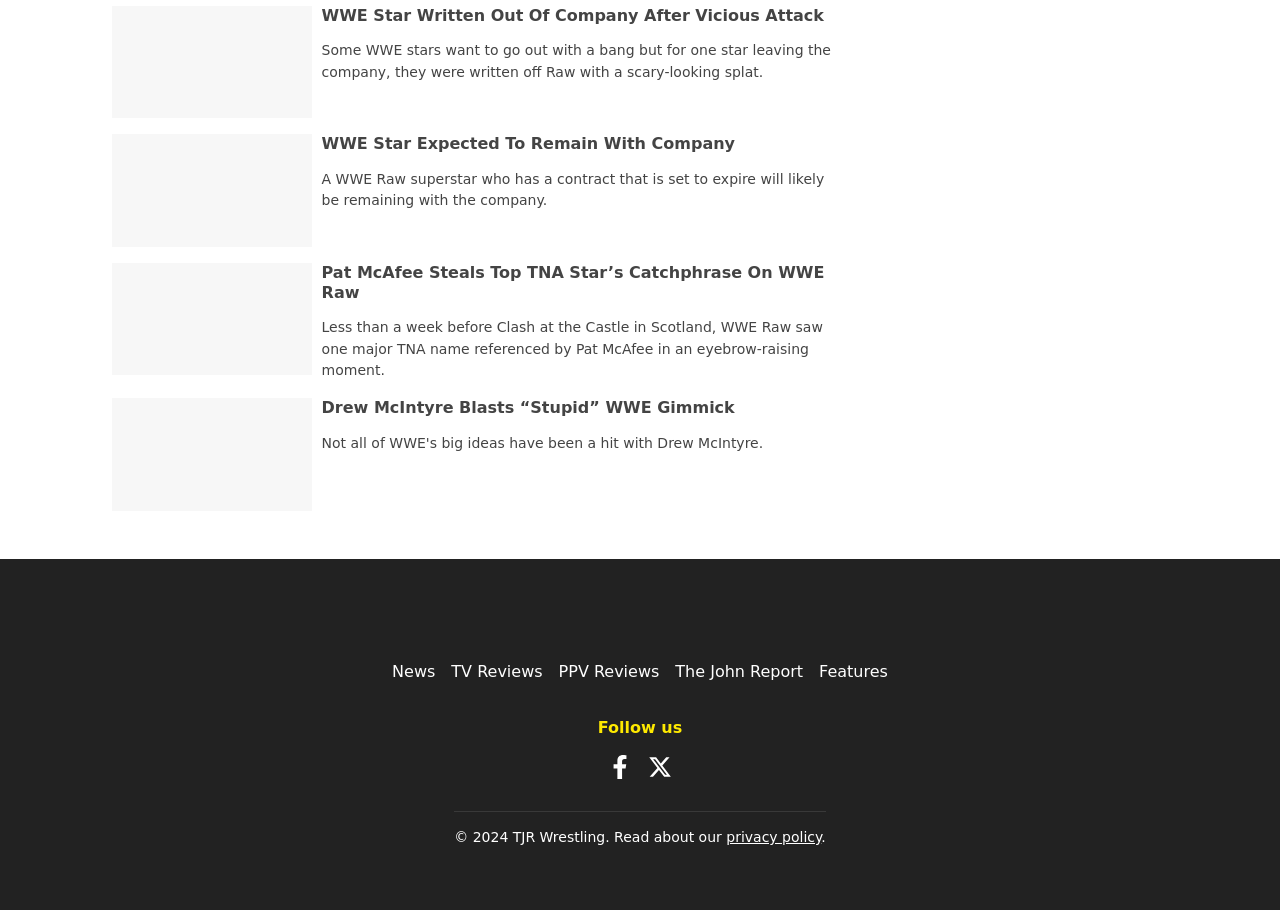What is the name of the social media platform with an 'X' logo?
From the details in the image, answer the question comprehensively.

The image with an 'X' logo is a link to a social media platform, which is referred to as 'X'.